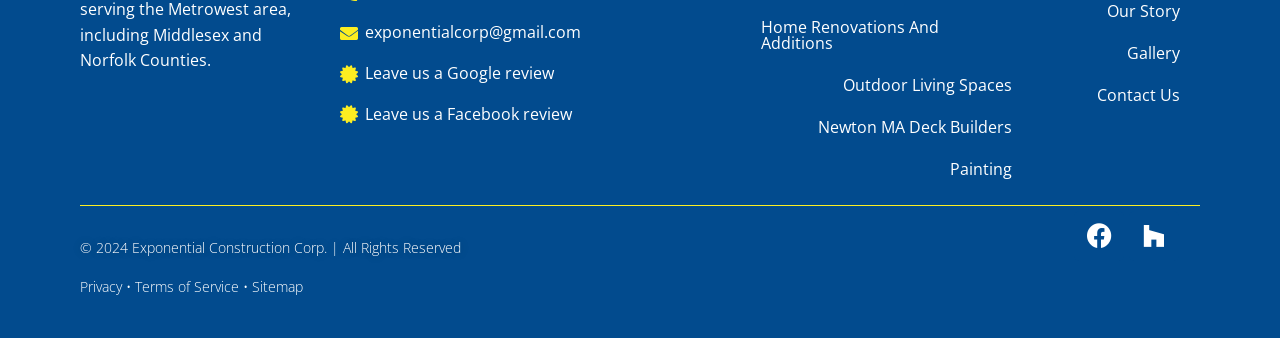Can you give a detailed response to the following question using the information from the image? What year is the copyright for Exponential Construction Corp?

I found the copyright information at the bottom of the webpage, which states '© 2024 Exponential Construction Corp. | All Rights Reserved', indicating that the copyright year is 2024.